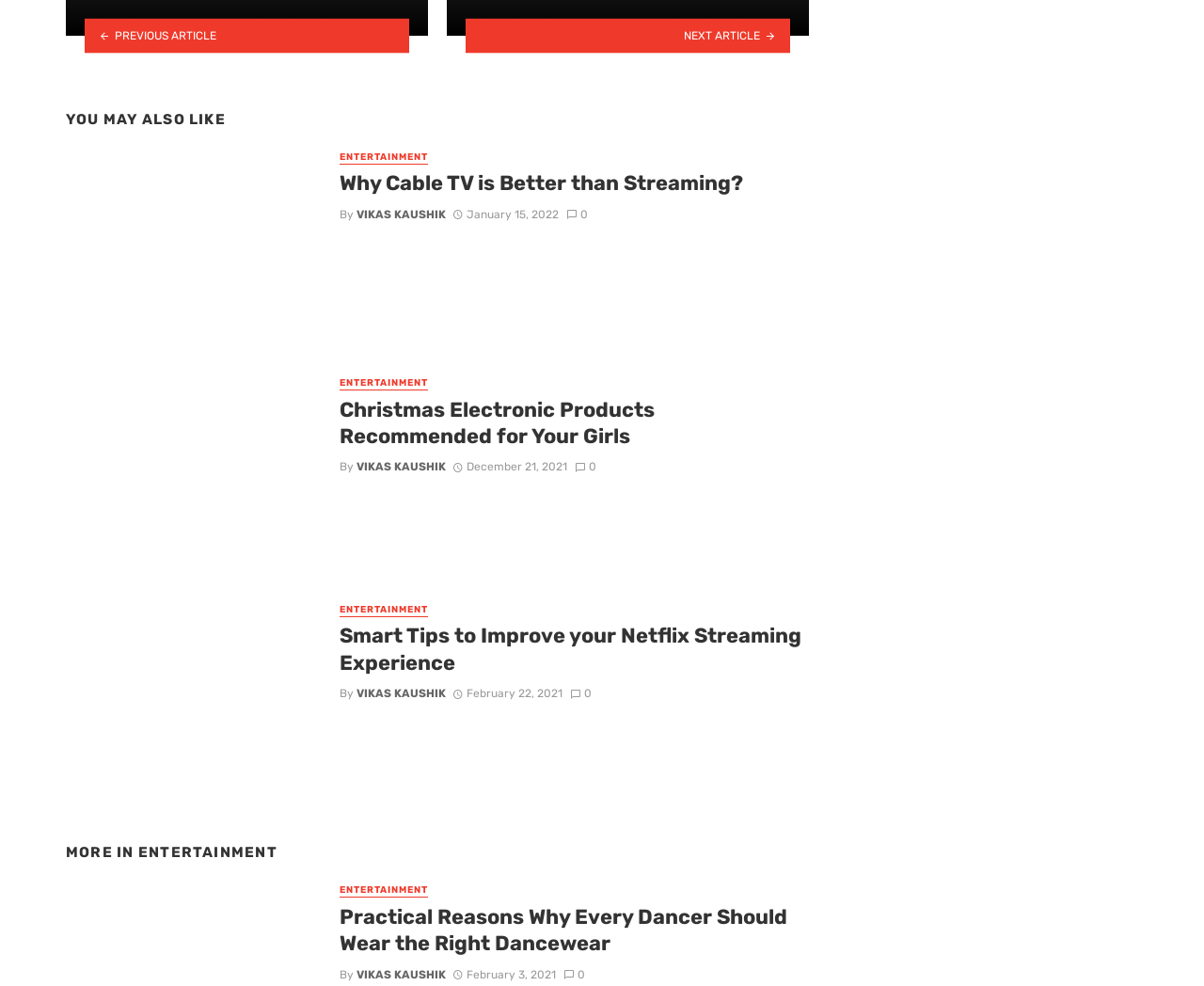Who wrote the third article?
Provide a short answer using one word or a brief phrase based on the image.

VIKAS KAUSHIK